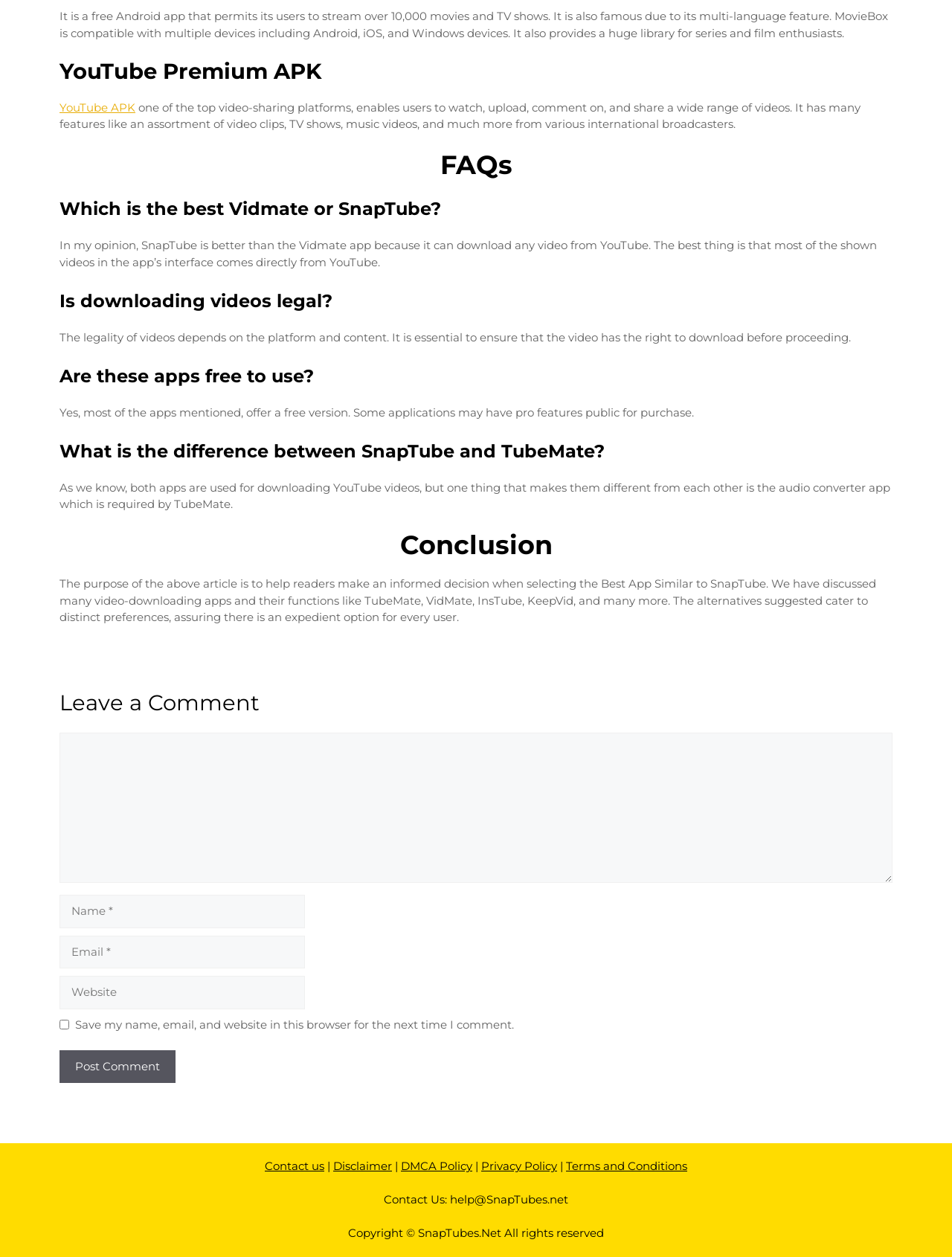What is required to comment on the website?
Answer with a single word or phrase, using the screenshot for reference.

Name and Email